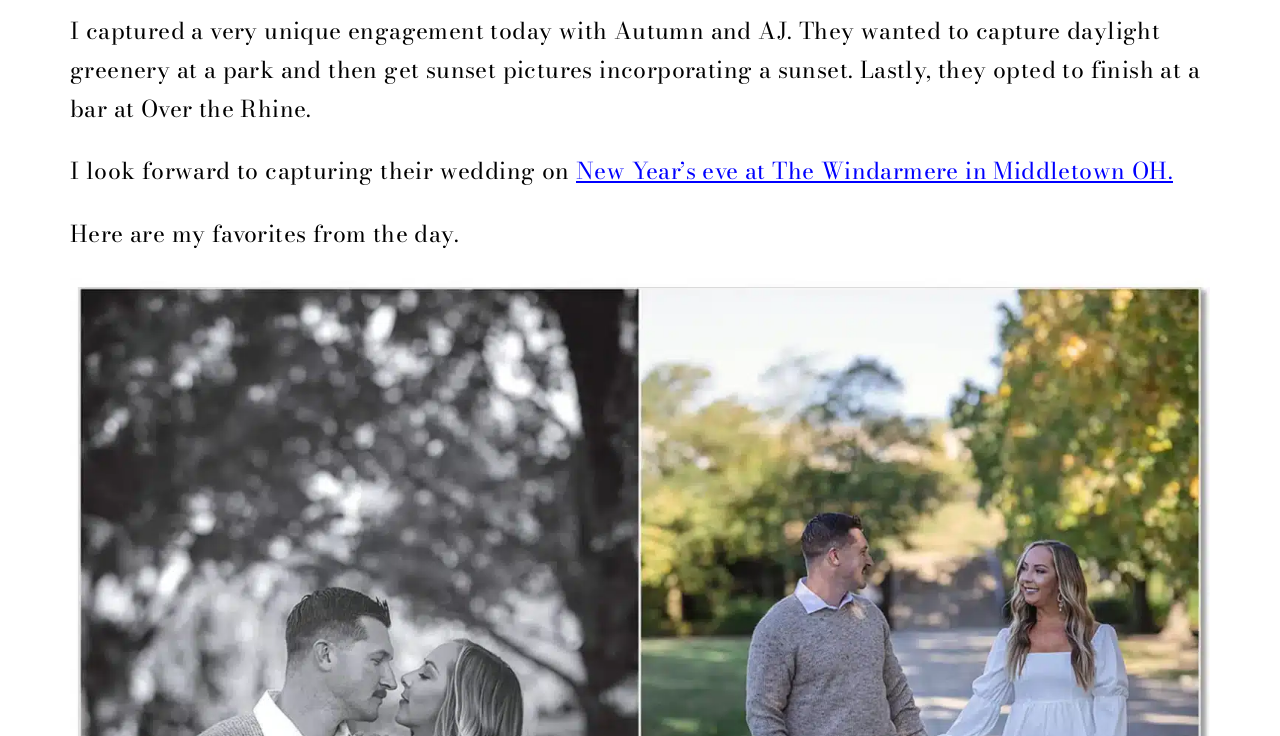Locate the bounding box coordinates of the UI element described by: "Nashville – 615.854.7373". Provide the coordinates as four float numbers between 0 and 1, formatted as [left, top, right, bottom].

[0.742, 0.105, 0.942, 0.152]